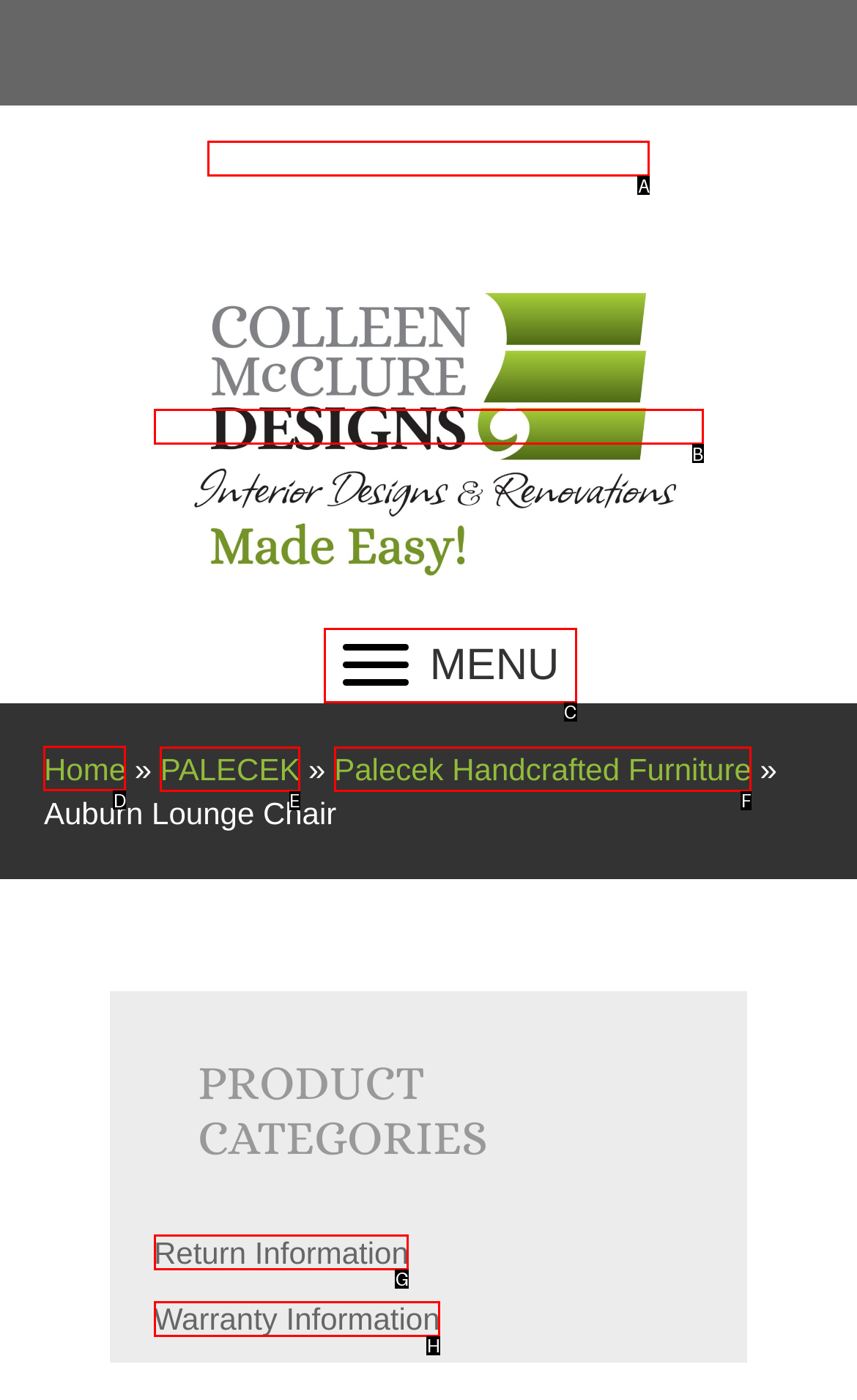Select the right option to accomplish this task: Go to 'Home' page. Reply with the letter corresponding to the correct UI element.

D